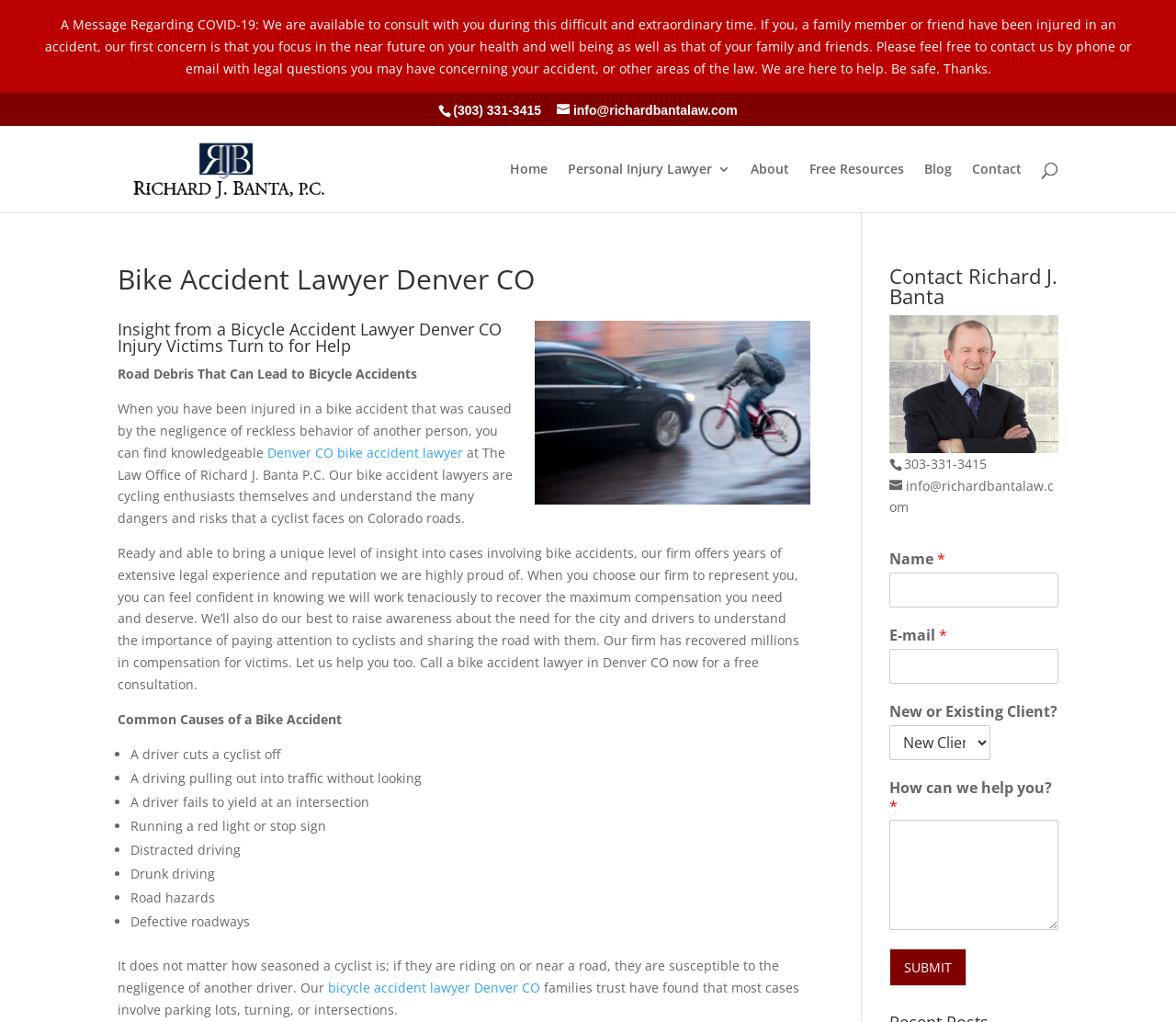What is the purpose of the law office?
We need a detailed and meticulous answer to the question.

The law office, as described on the webpage, is dedicated to helping victims of bike accidents, with a team of lawyers who are cycling enthusiasts themselves and understand the many dangers and risks that a cyclist faces on Colorado roads.